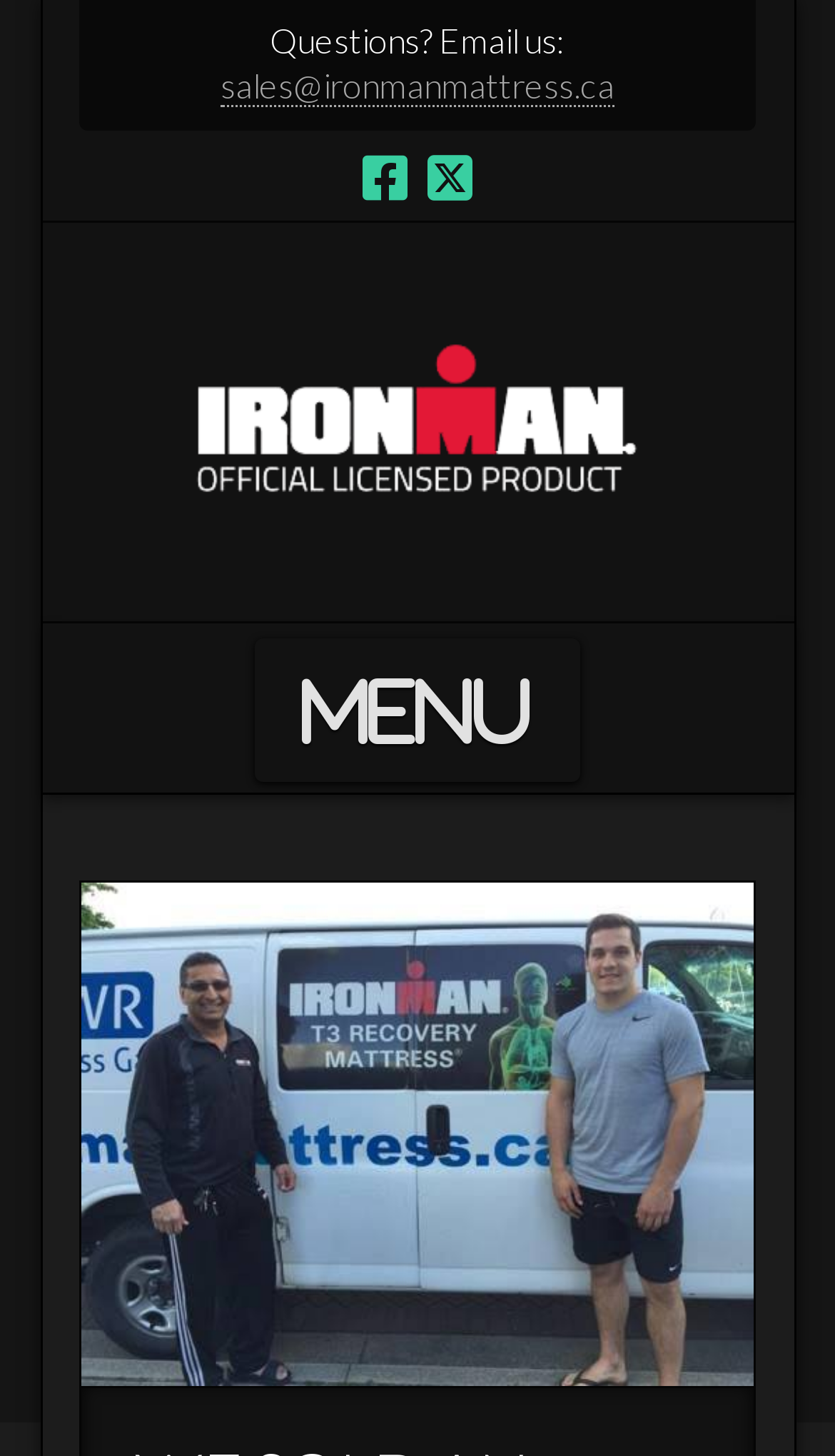What is the name of the mattress featured on the webpage?
Give a single word or phrase answer based on the content of the image.

Pure Energy Ironman Mattress